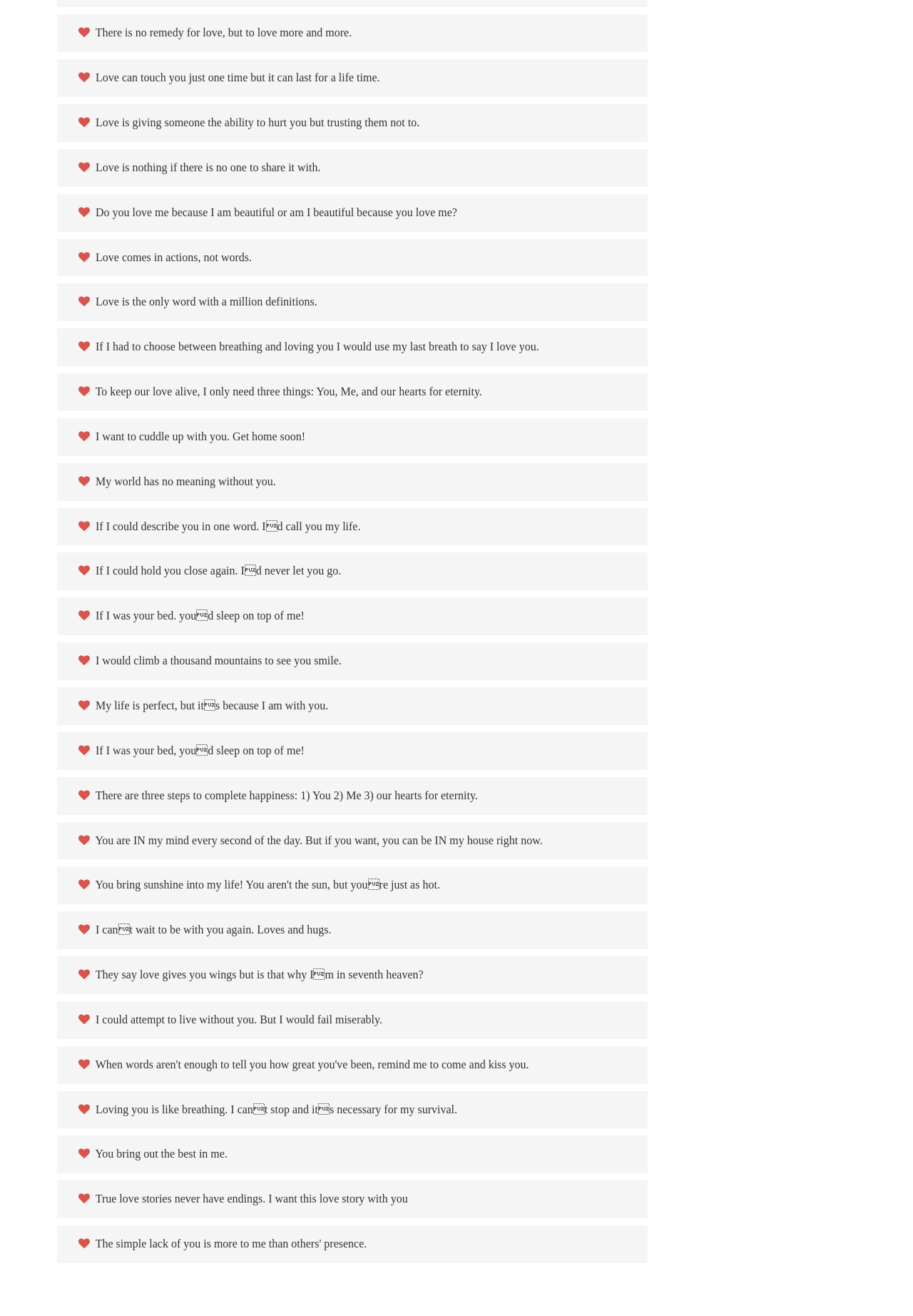Can you provide the bounding box coordinates for the element that should be clicked to implement the instruction: "View the quote about loving someone because they are beautiful"?

[0.086, 0.157, 0.501, 0.166]